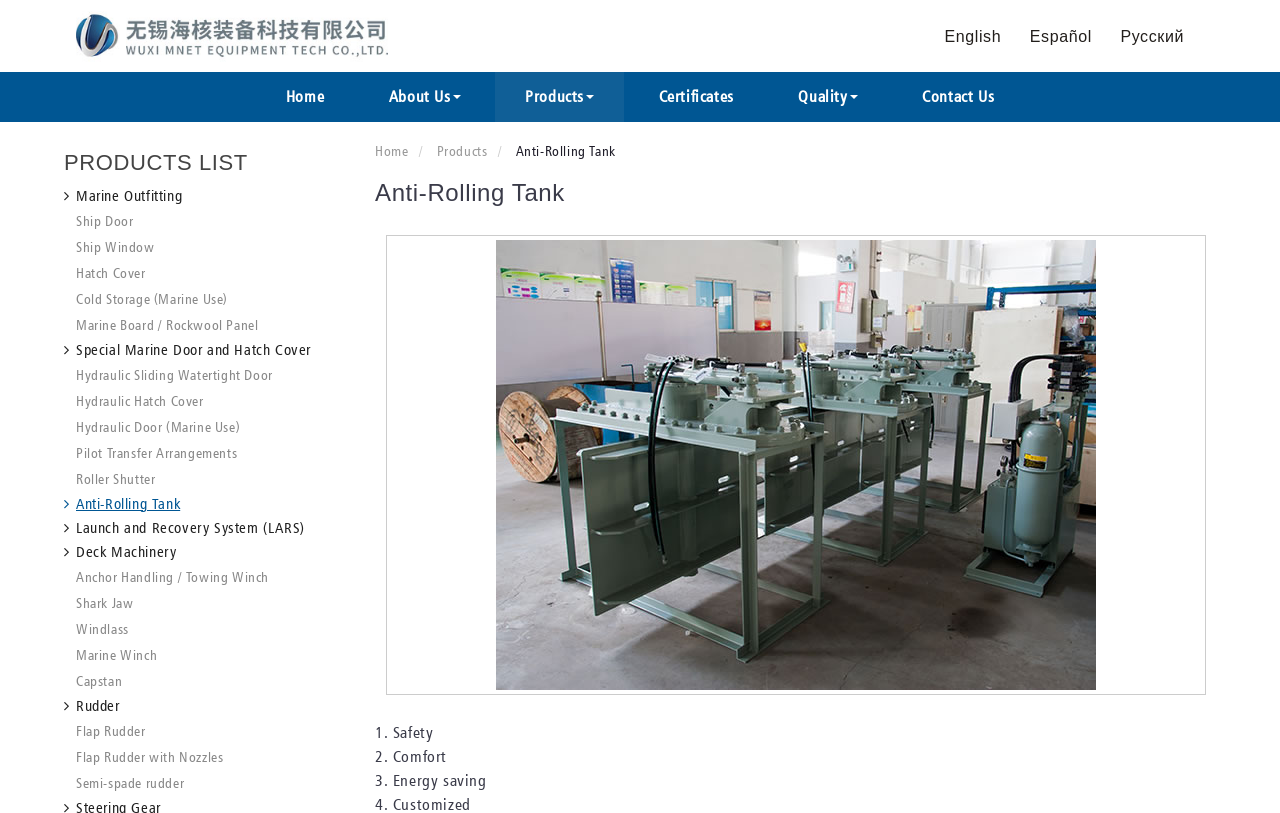What is the name of the product featured on the webpage?
Using the image as a reference, answer the question with a short word or phrase.

Anti-Rolling Tank